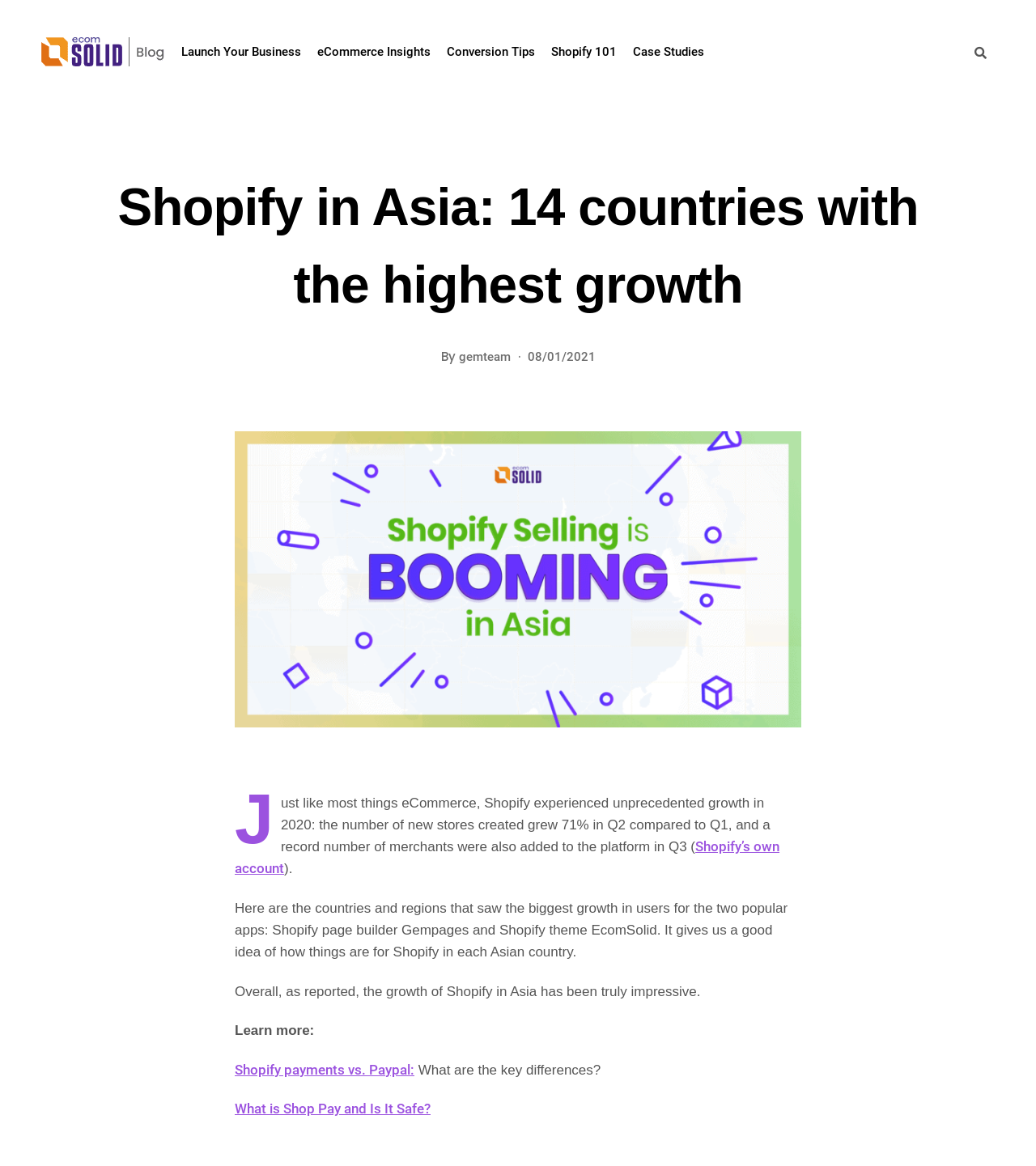Locate and generate the text content of the webpage's heading.

Shopify in Asia: 14 countries with the highest growth